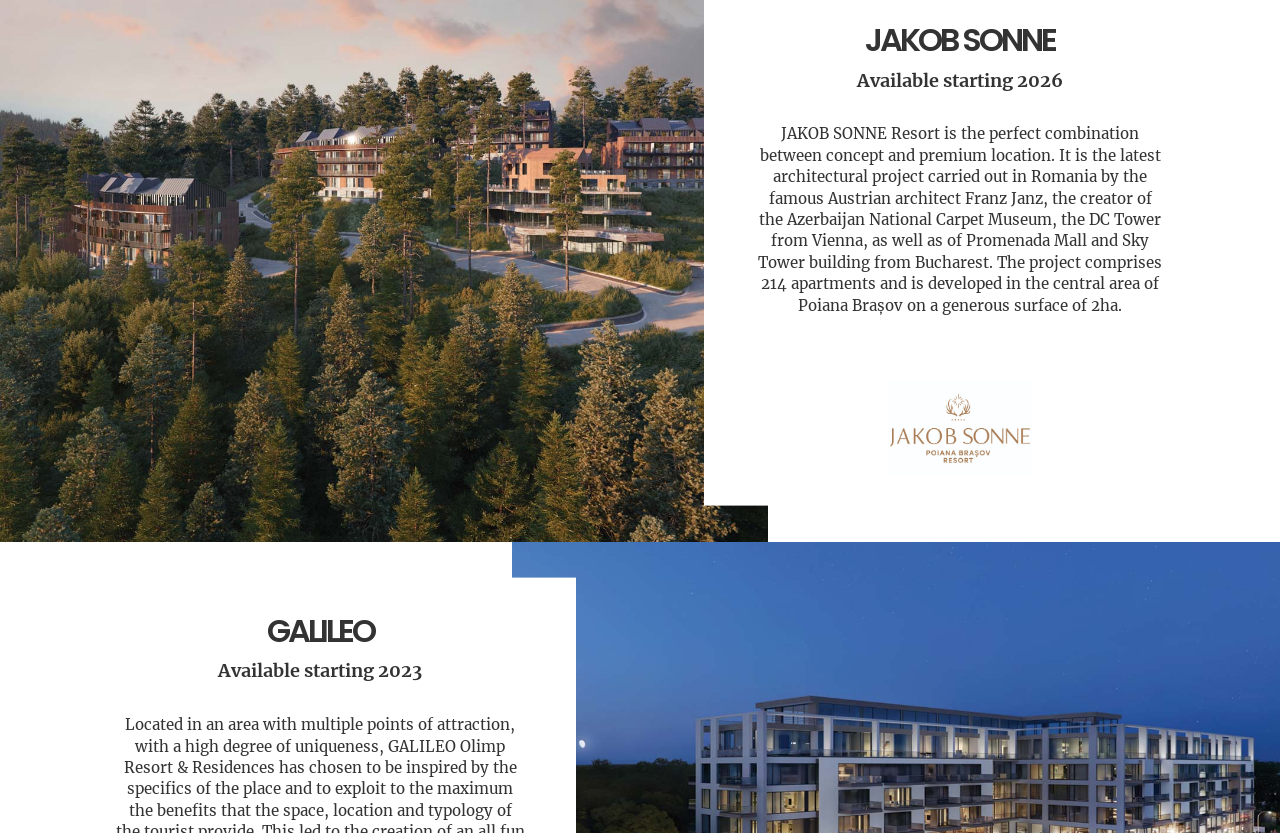Find the bounding box coordinates of the UI element according to this description: "parent_node: JAKOB SONNE".

[0.693, 0.479, 0.807, 0.503]